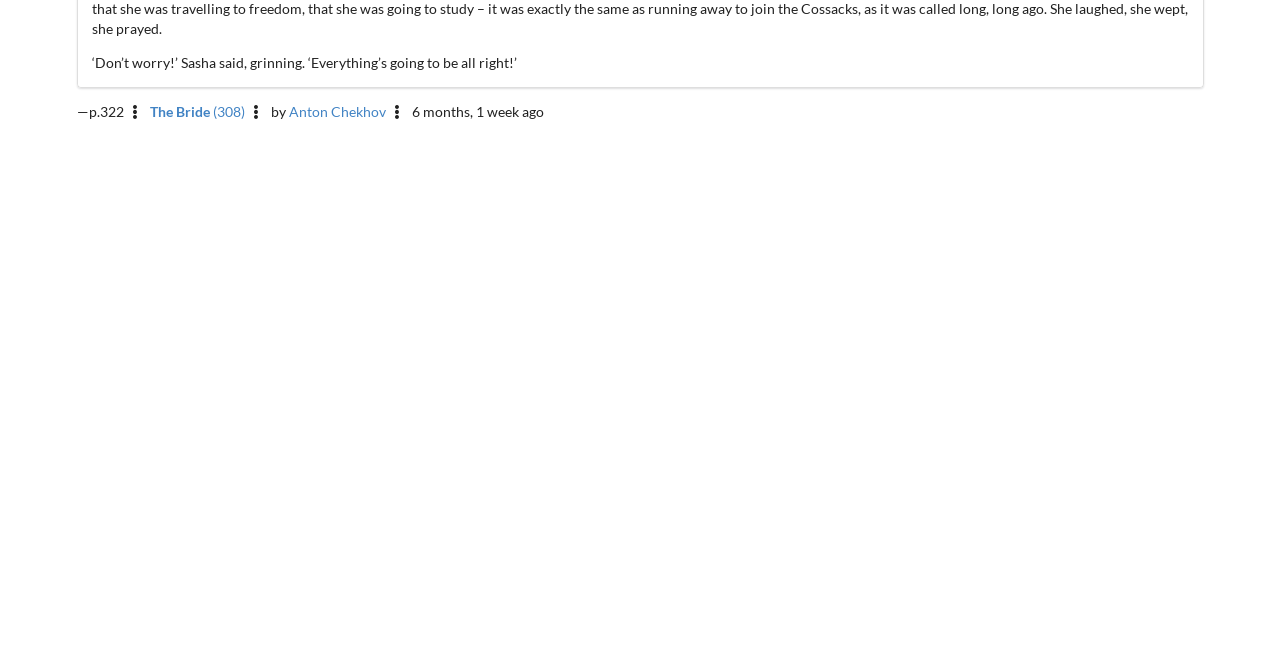Identify the bounding box for the UI element described as: "The Bride (308)". Ensure the coordinates are four float numbers between 0 and 1, formatted as [left, top, right, bottom].

[0.117, 0.156, 0.193, 0.182]